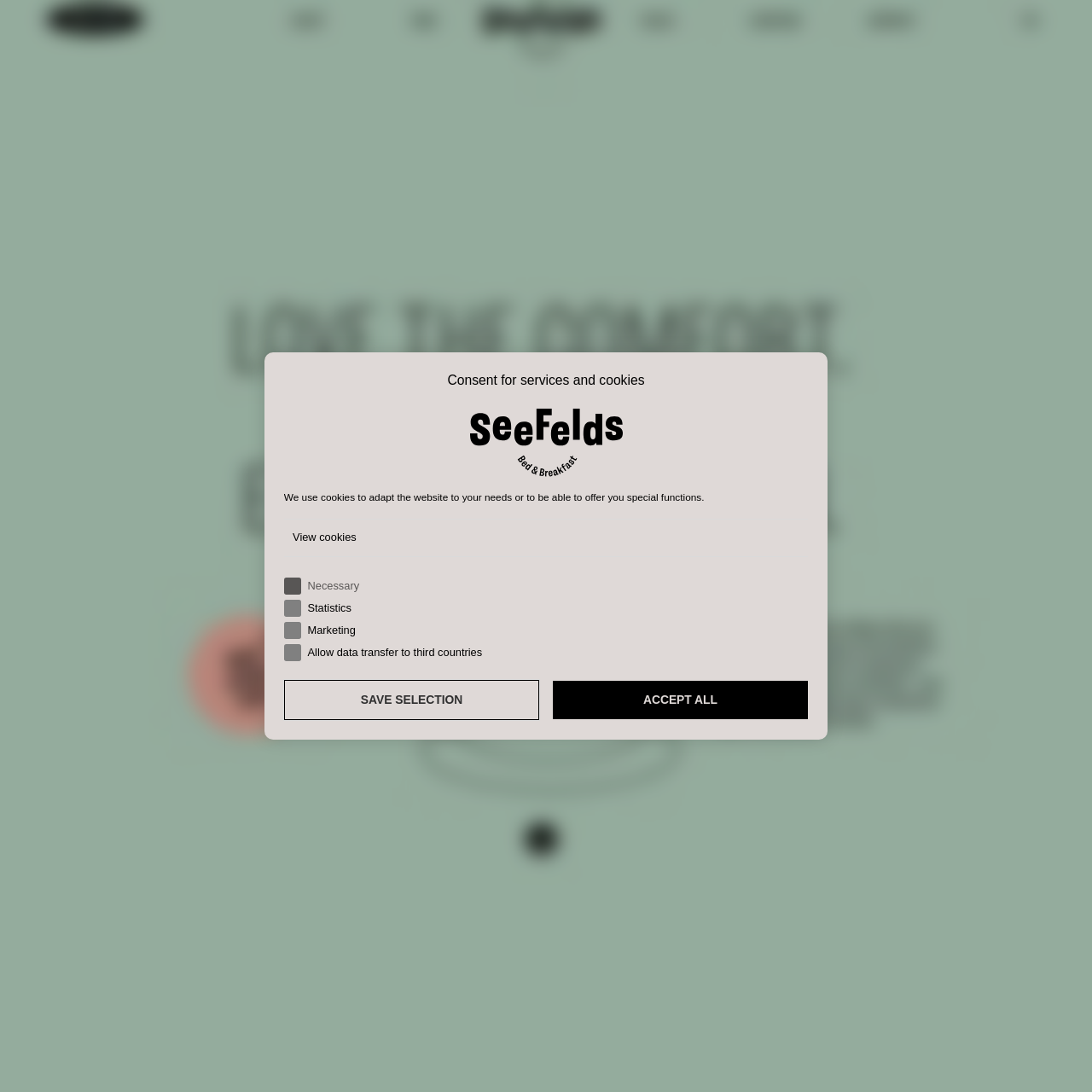Detail the webpage's structure and highlights in your description.

The webpage is a cookie information page, titled "Consent for services and cookies". At the top, there is a heading with the same title. Below the heading, there is a paragraph of text explaining that the website uses cookies to adapt to the user's needs or offer special functions.

Underneath the explanatory text, there is a details section with a disclosure triangle labeled "View cookies". When expanded, this section likely provides more information about the cookies used on the website.

To the right of the details section, there is a group of four checkboxes, each representing a different type of cookie: Necessary, Statistics, Marketing, and Allow data transfer to third countries. The Necessary checkbox is disabled and already checked, while the other three are unchecked.

Below the checkboxes, there are two buttons: "SAVE SELECTION" and "ACCEPT ALL". The "SAVE SELECTION" button is currently focused, indicating that it is the default action. The "ACCEPT ALL" button is positioned to the right of the "SAVE SELECTION" button.